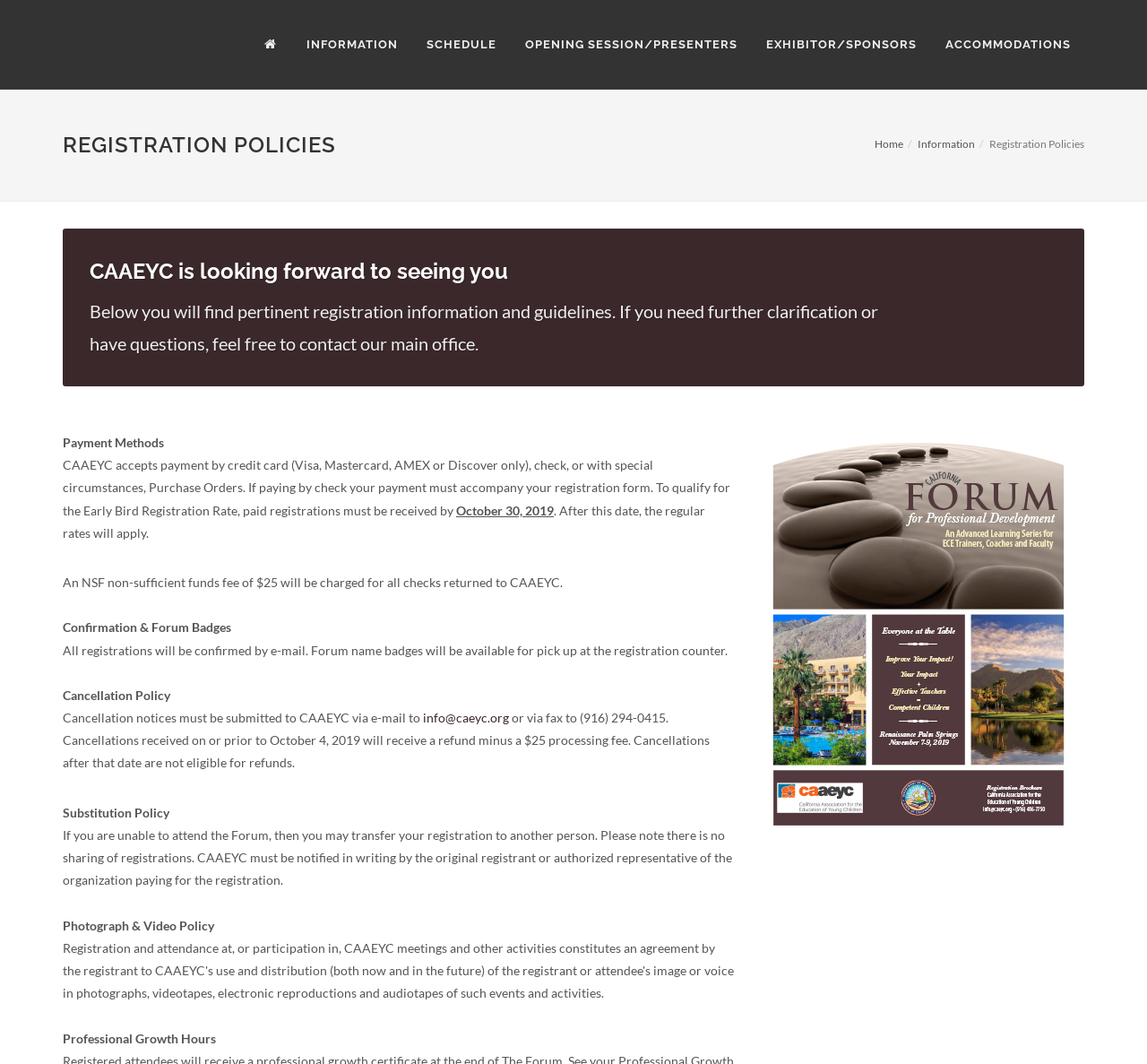Could you determine the bounding box coordinates of the clickable element to complete the instruction: "View Registration Brochure"? Provide the coordinates as four float numbers between 0 and 1, i.e., [left, top, right, bottom].

[0.664, 0.405, 0.938, 0.787]